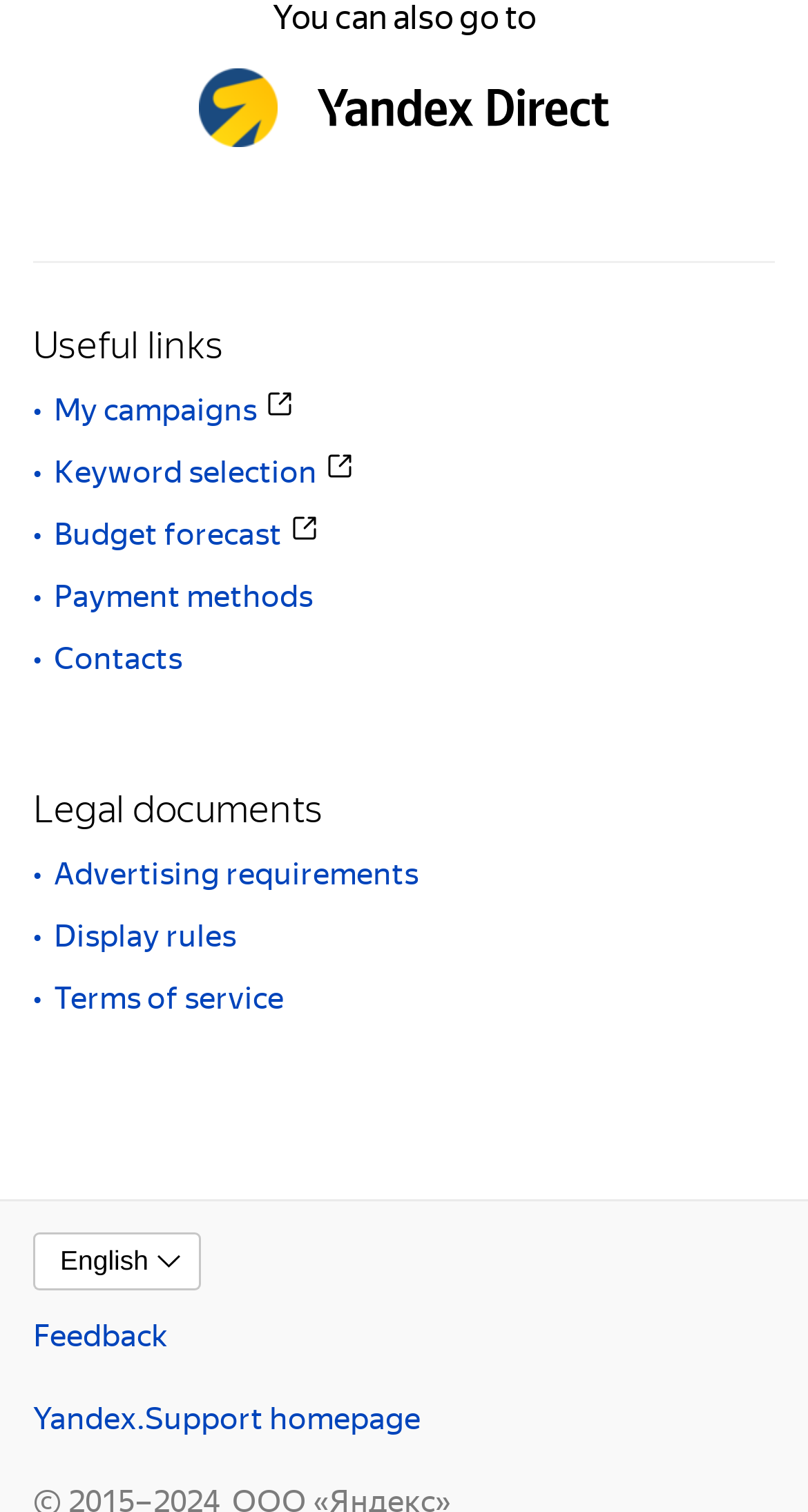What is the last link in the 'Useful links' section?
Provide an in-depth and detailed answer to the question.

I looked at the 'Useful links' section and found the last link, which is 'Display rules'. It is located at the bottom of the section.